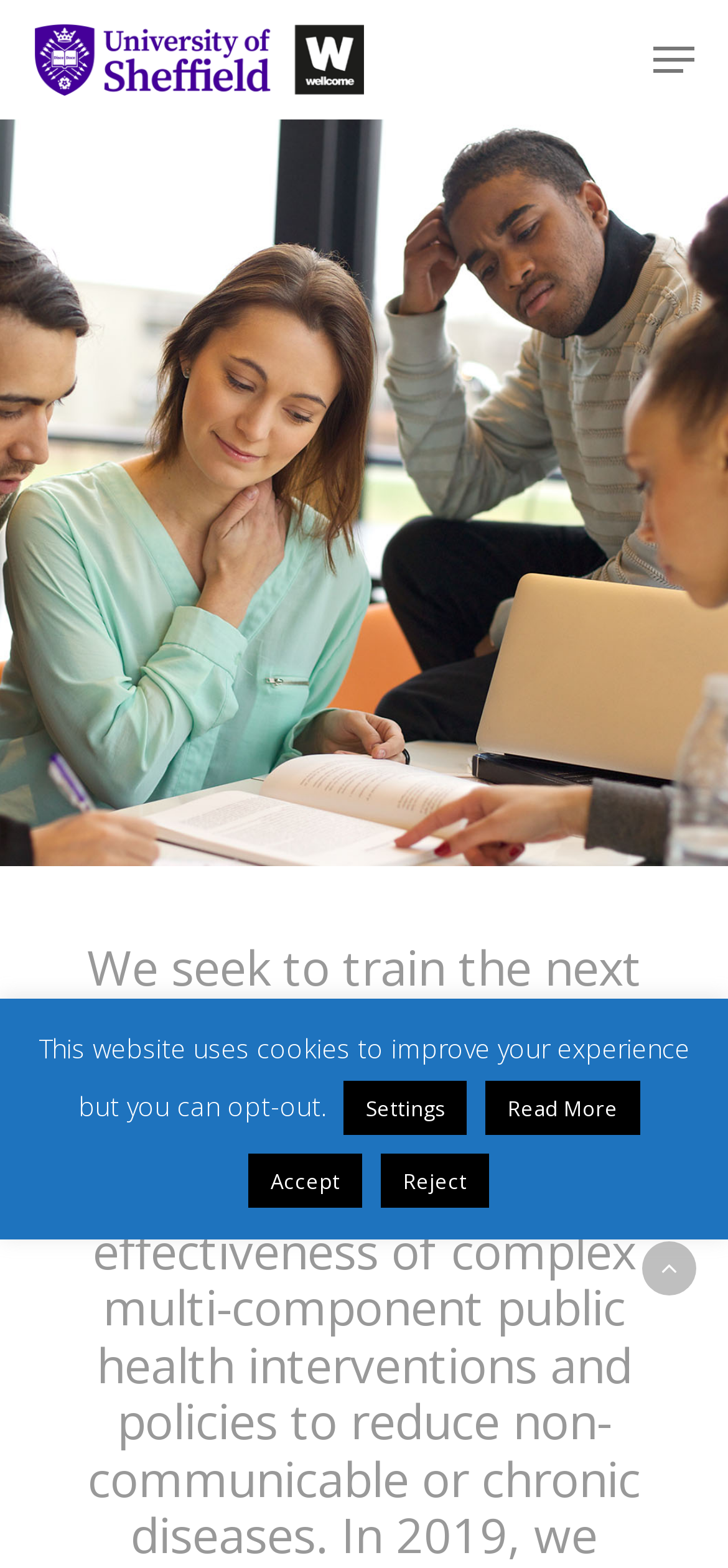What is the purpose of the search bar?
Please describe in detail the information shown in the image to answer the question.

The search bar is located at the top of the webpage, and it allows users to search for specific content within the website. The presence of a search bar suggests that the website has a large amount of content, and users may need to search for specific information.